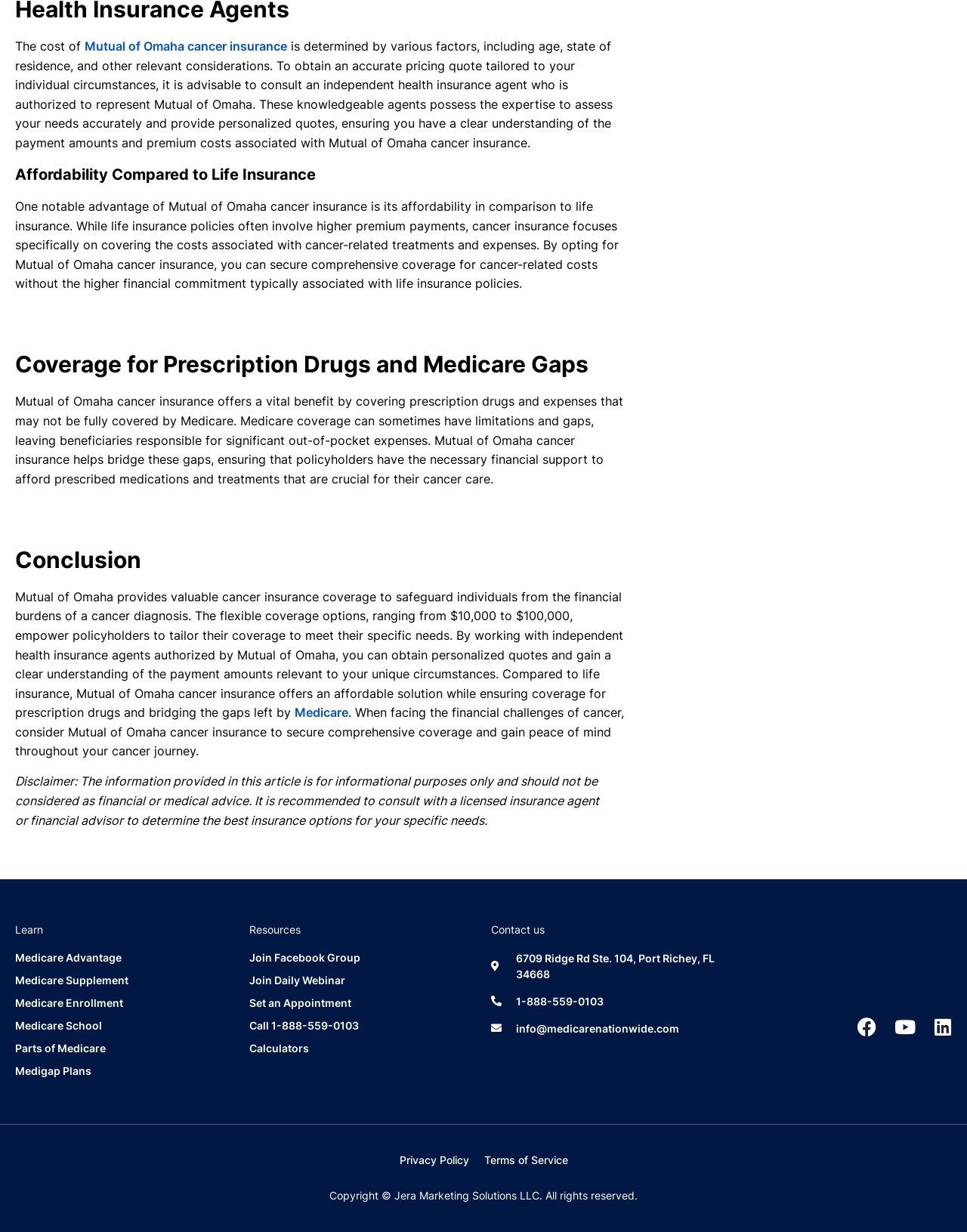What is the address of Medicare Nationwide?
Please provide a detailed and comprehensive answer to the question.

The webpage provides contact information for Medicare Nationwide, including its address, which is 6709 Ridge Rd Ste. 104, Port Richey, FL 34668.